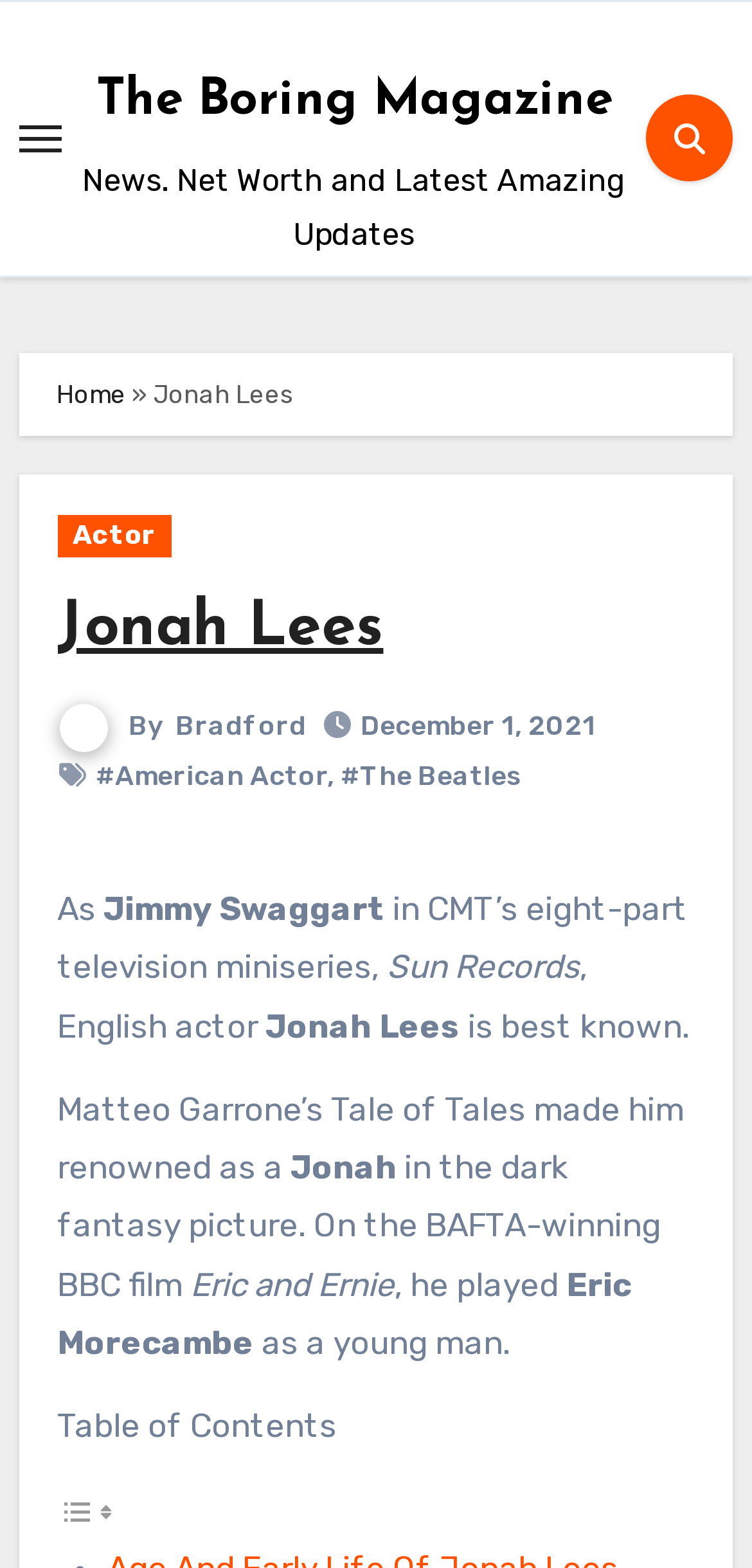Please determine the bounding box coordinates for the UI element described here. Use the format (top-left x, top-left y, bottom-right x, bottom-right y) with values bounded between 0 and 1: #American Actor

[0.128, 0.485, 0.435, 0.506]